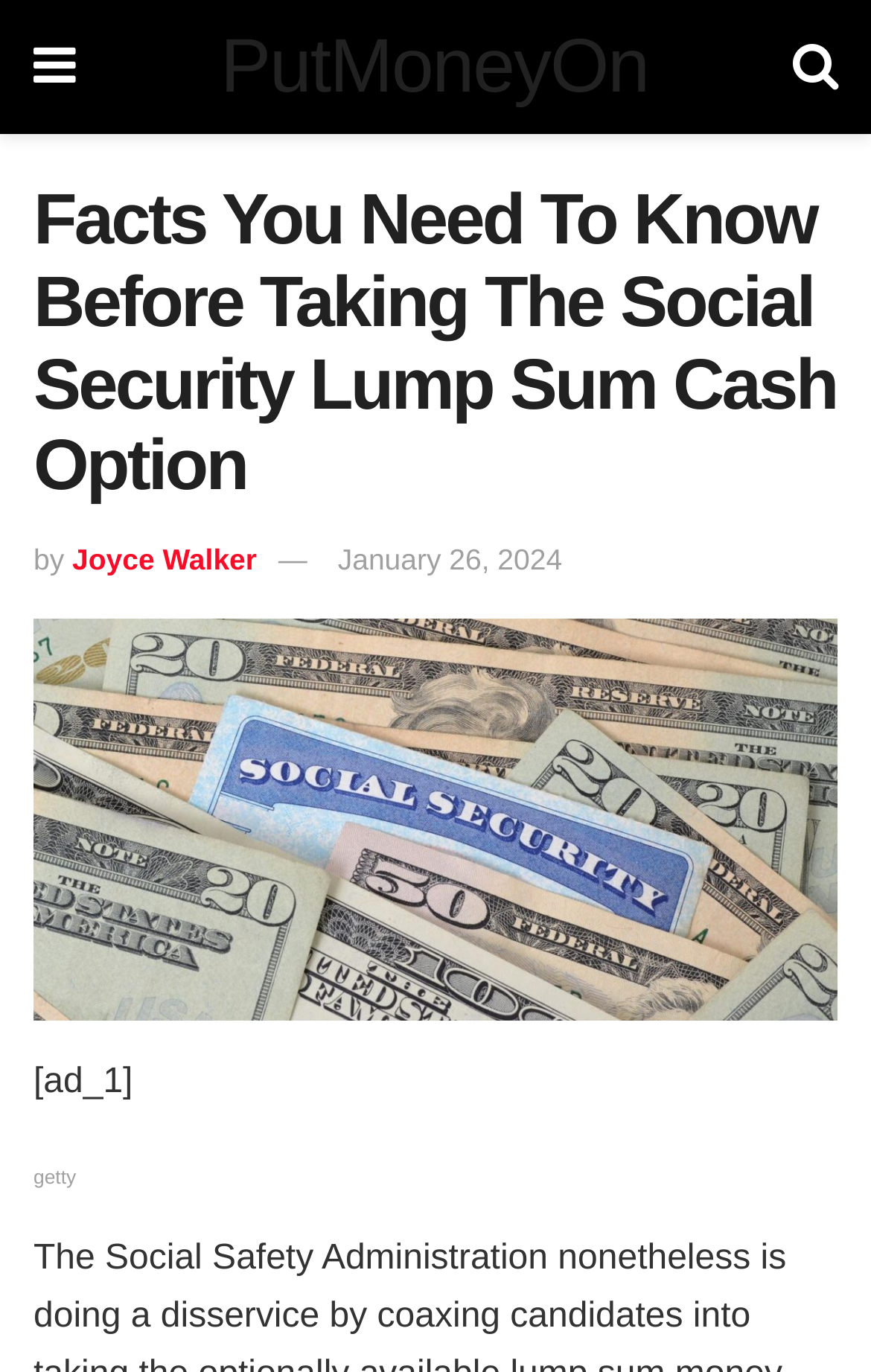What is the author's name of the article?
Look at the image and answer with only one word or phrase.

Joyce Walker